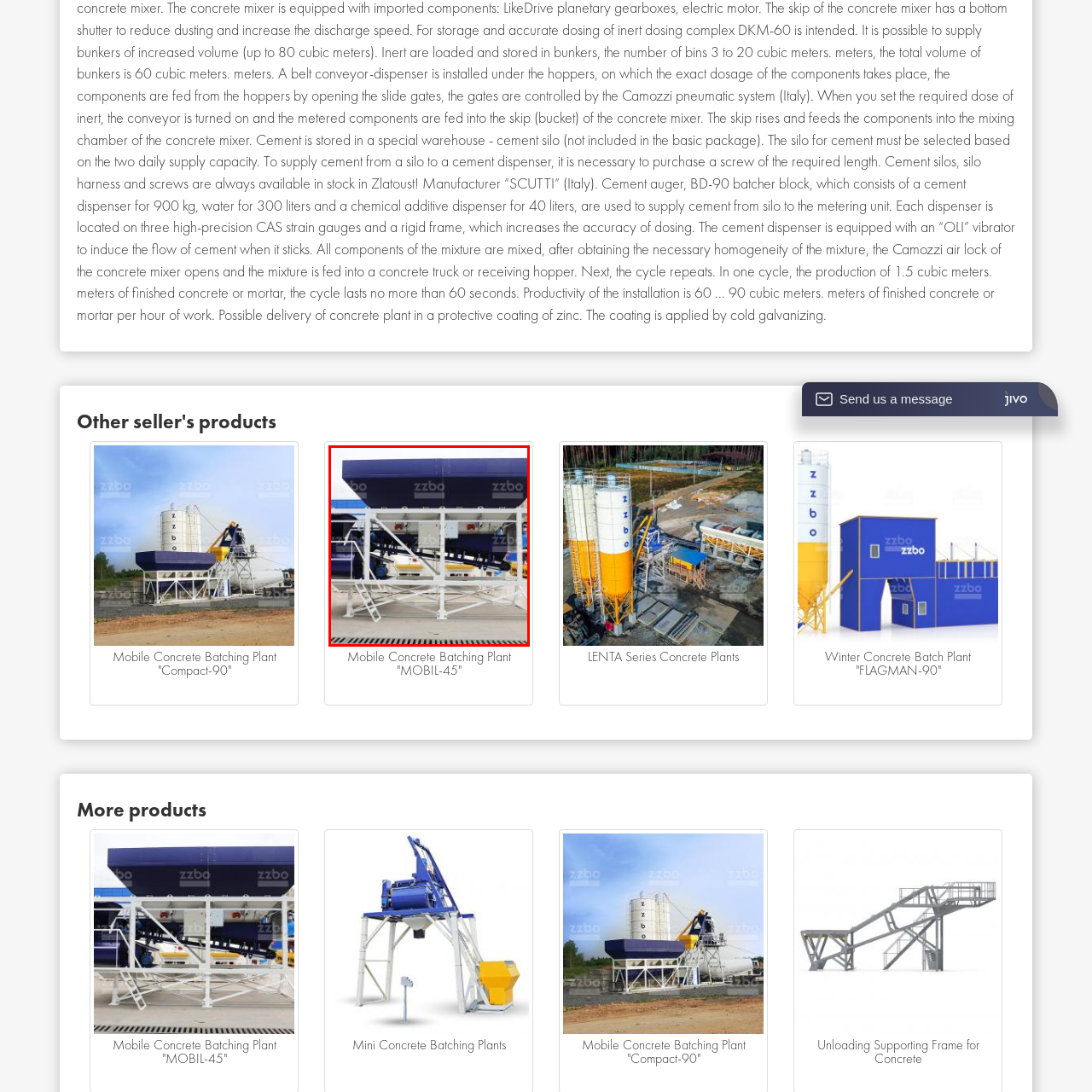What is the primary function of the Mobile Concrete Batching Plant?  
Please examine the image enclosed within the red bounding box and provide a thorough answer based on what you observe in the image.

The Mobile Concrete Batching Plant is designed for versatility in construction sites, allowing for the transportation and production of concrete on demand, and is equipped with various control elements and hydraulic components, indicating its functionality for efficient concrete mixing.